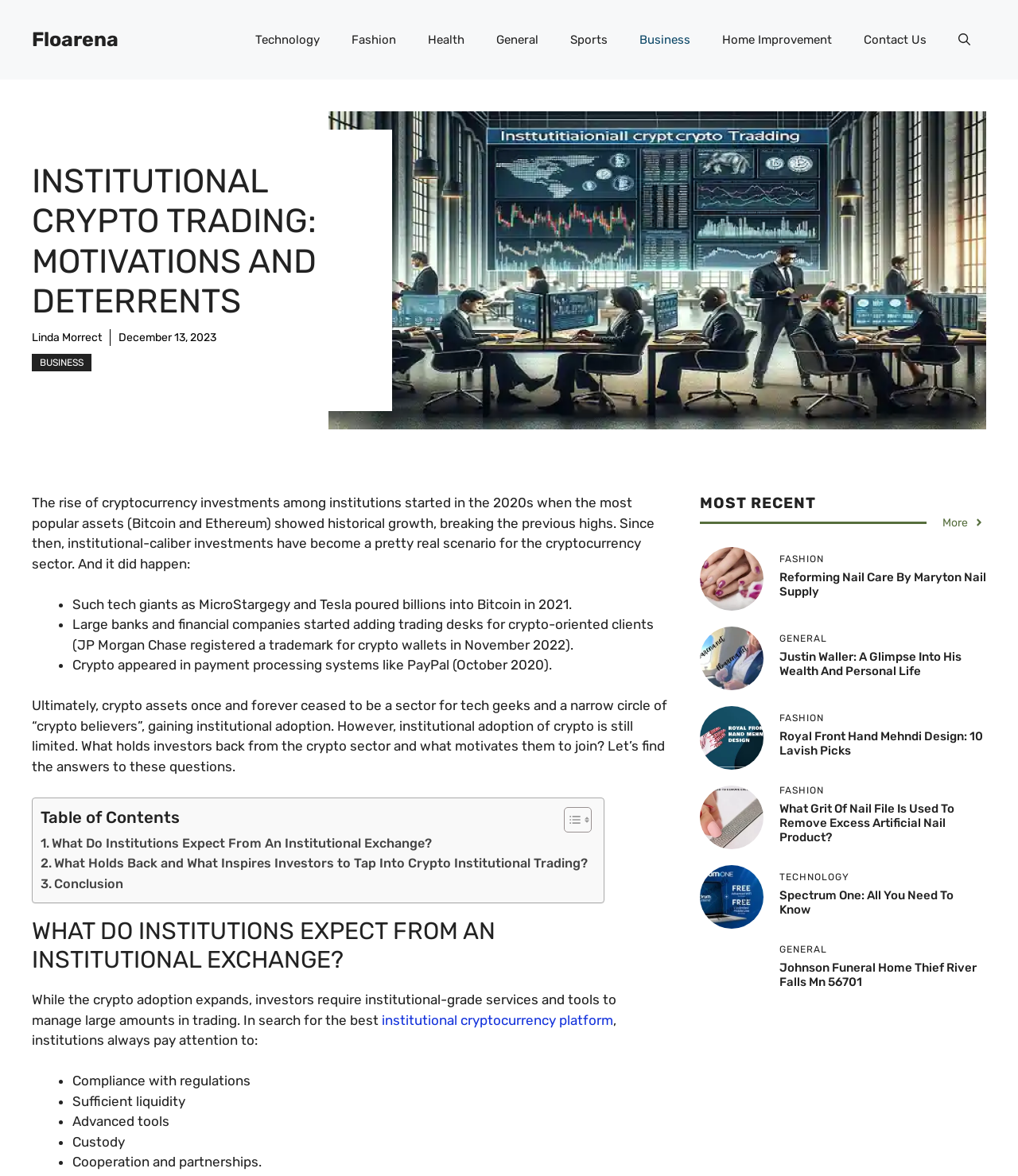Describe all the key features of the webpage in detail.

This webpage is about institutional crypto trading, with a focus on motivations and deterrents. At the top, there is a banner with a link to the site "Floarena" and a navigation menu with various categories such as Technology, Fashion, Health, and Business. Below the navigation menu, there is a heading that reads "INSTITUTIONAL CRYPTO TRADING: MOTIVATIONS AND DETERRENTS" in a large font.

To the left of the heading, there is a link to an article by Linda Morrect, along with the date "December 13, 2023". Below this, there is a link to the Business category. On the right side of the page, there is a large image related to institutional crypto trading, with a caption that discusses the rise of cryptocurrency investments among institutions.

The main content of the page is divided into sections, with headings such as "What Do Institutions Expect From An Institutional Exchange?" and "What Holds Back and What Inspires Investors to Tap Into Crypto Institutional Trading?". Each section contains a brief summary of the topic, followed by a list of points or a table of contents.

At the bottom of the page, there are several sections with headings such as "MOST RECENT", "FASHION", and "GENERAL", which appear to be related to other articles or topics. Each section contains a figure with an image and a link to an article, along with a brief heading that summarizes the content of the article.